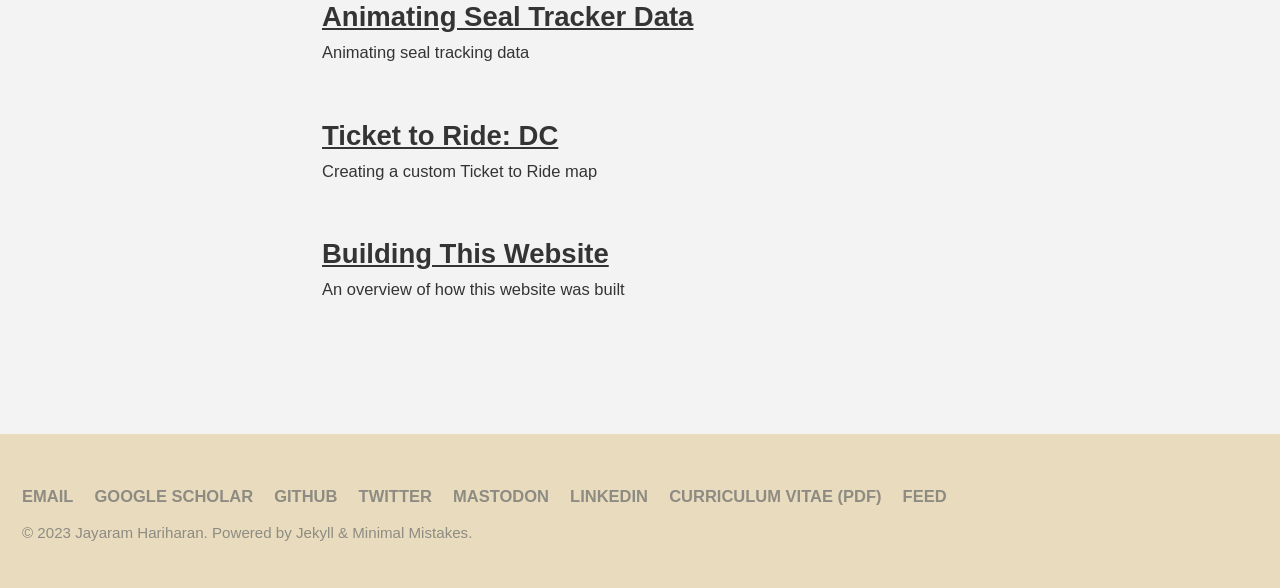Provide a brief response to the question using a single word or phrase: 
What is the purpose of the 'Ticket to Ride: DC' article?

Creating a custom map